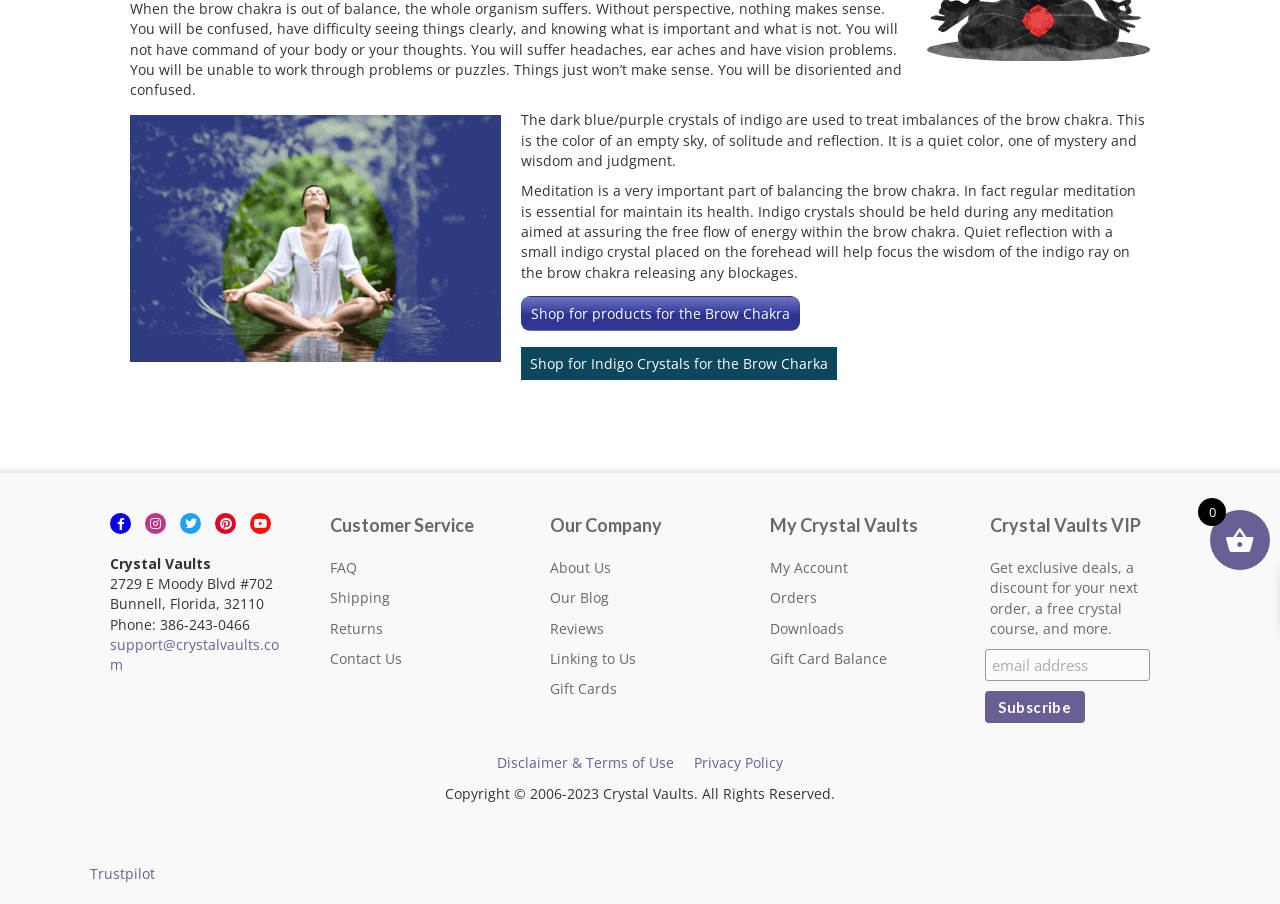Given the description "Phil Brennan", provide the bounding box coordinates of the corresponding UI element.

None